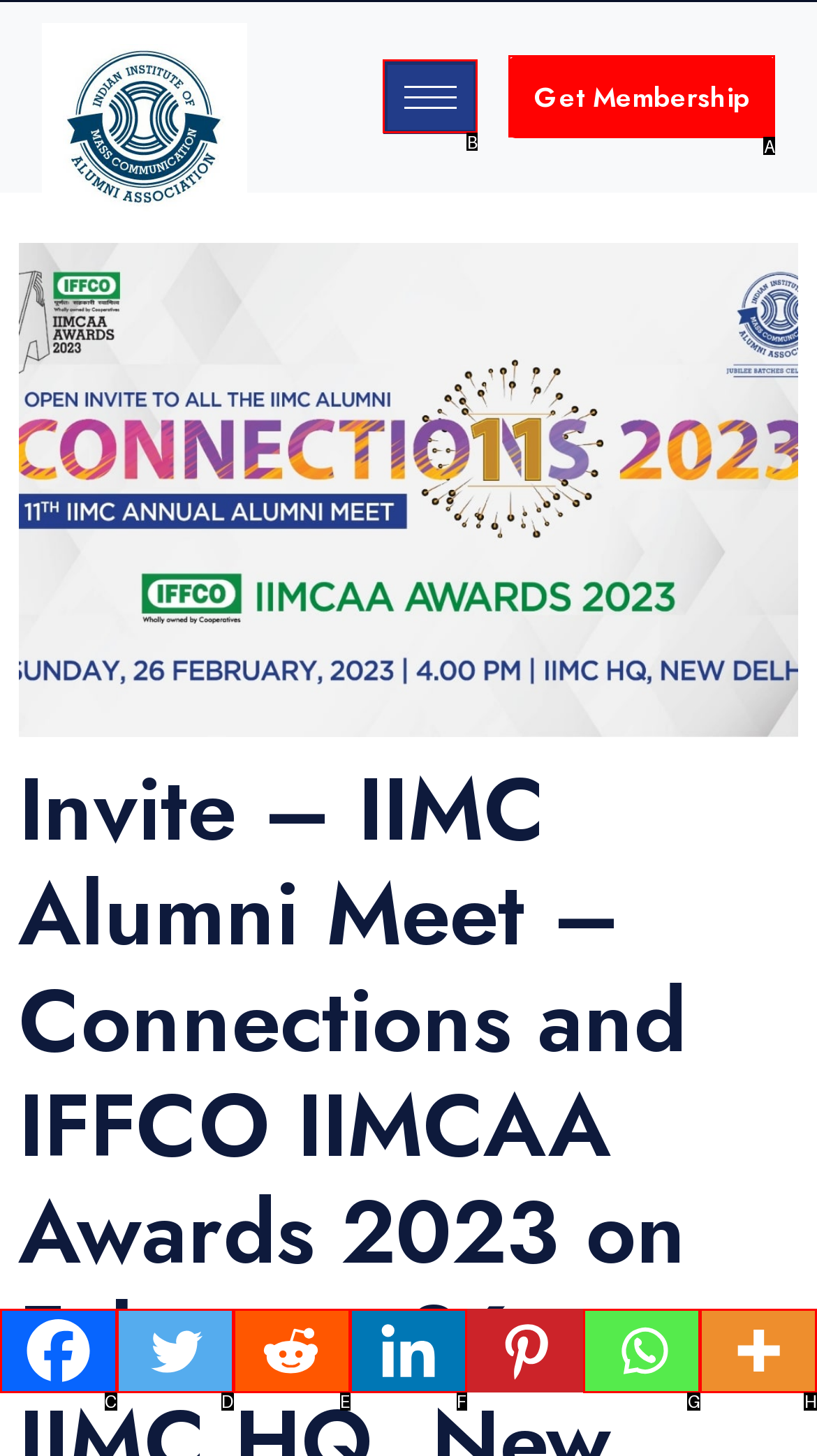Please provide the letter of the UI element that best fits the following description: parent_node: Home aria-label="hamburger-icon"
Respond with the letter from the given choices only.

B